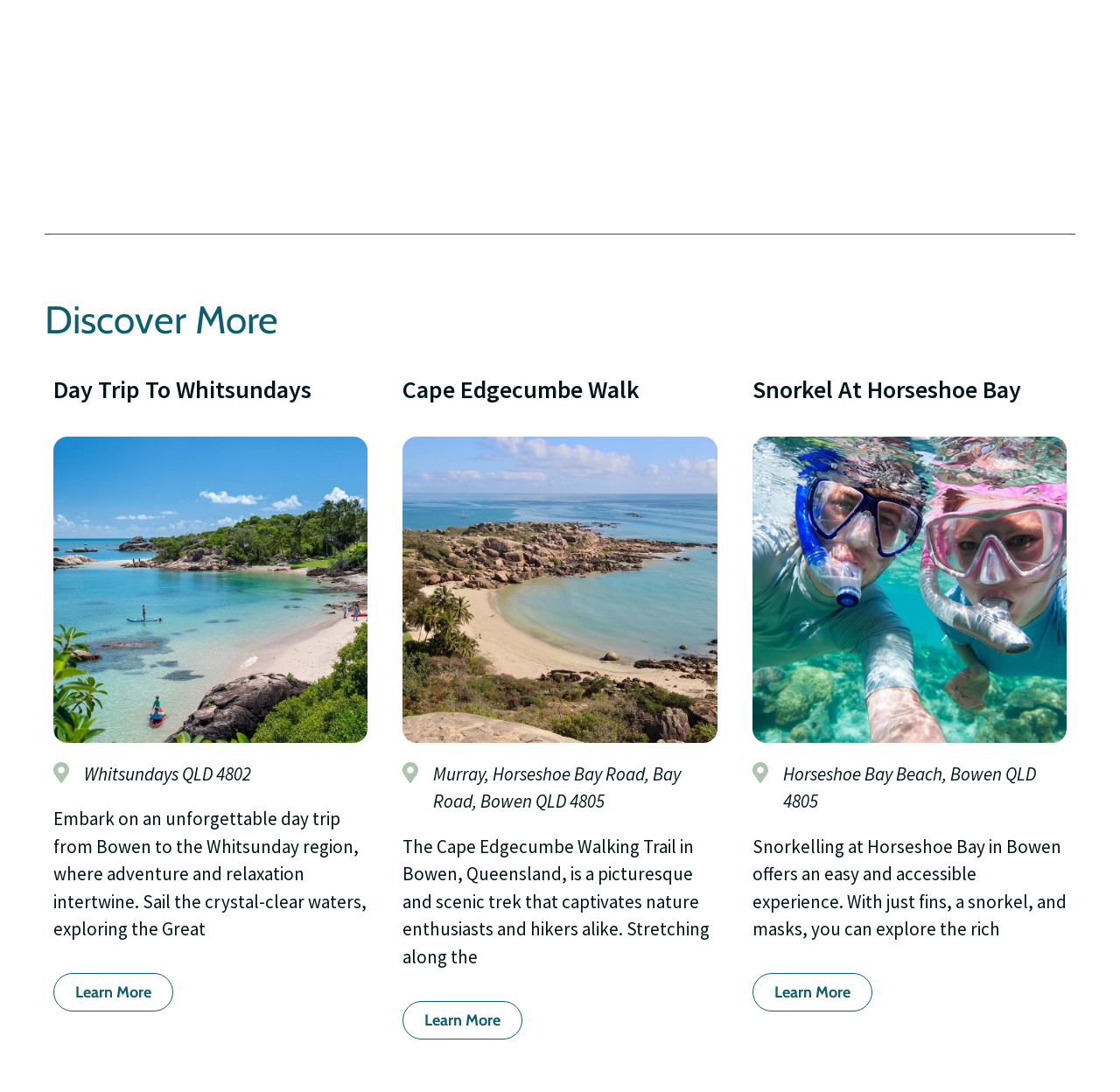How many destinations are presented on the webpage?
Using the image, provide a concise answer in one word or a short phrase.

Three